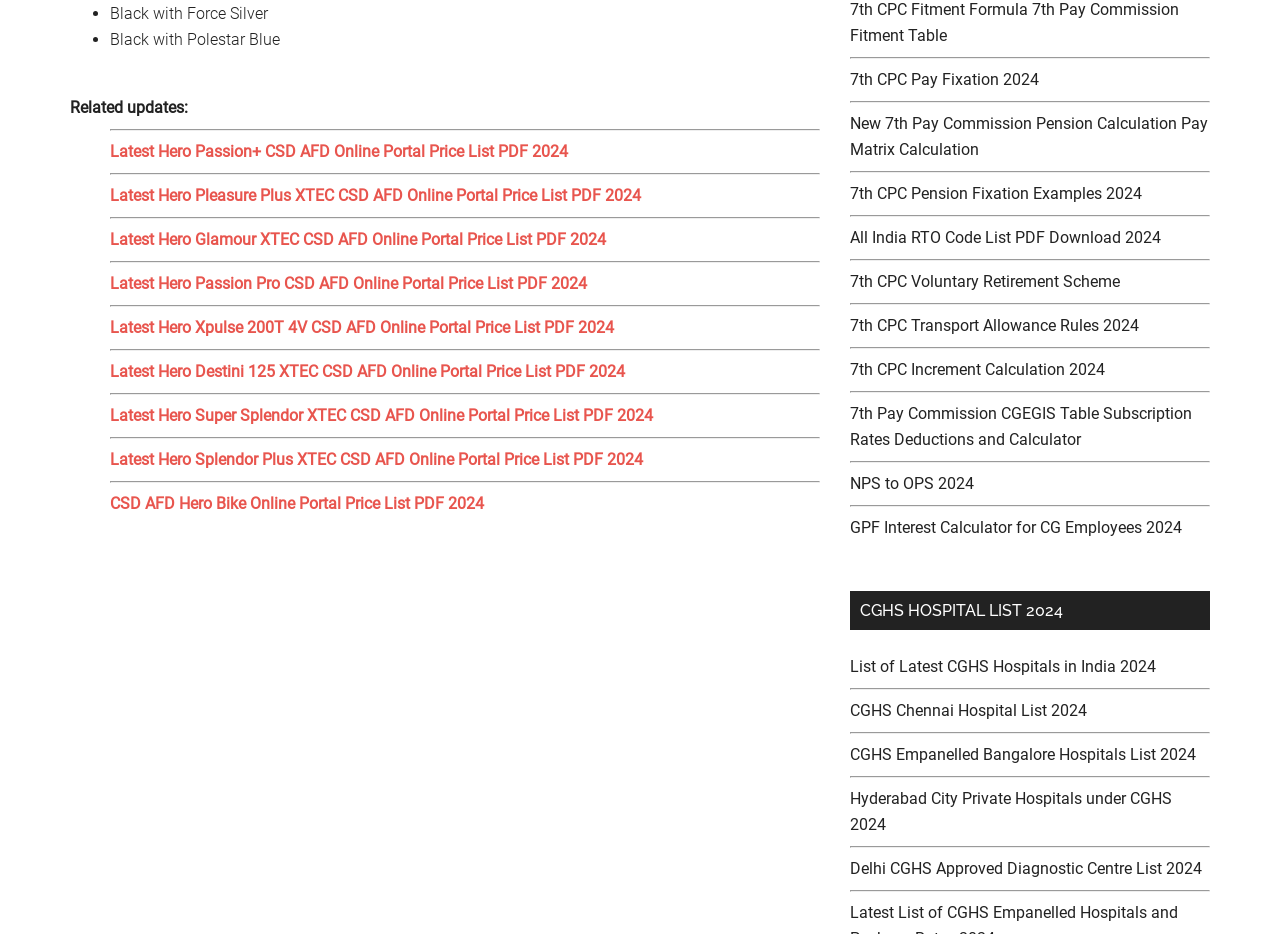Extract the bounding box coordinates of the UI element described: "NPS to OPS 2024". Provide the coordinates in the format [left, top, right, bottom] with values ranging from 0 to 1.

[0.664, 0.508, 0.761, 0.528]